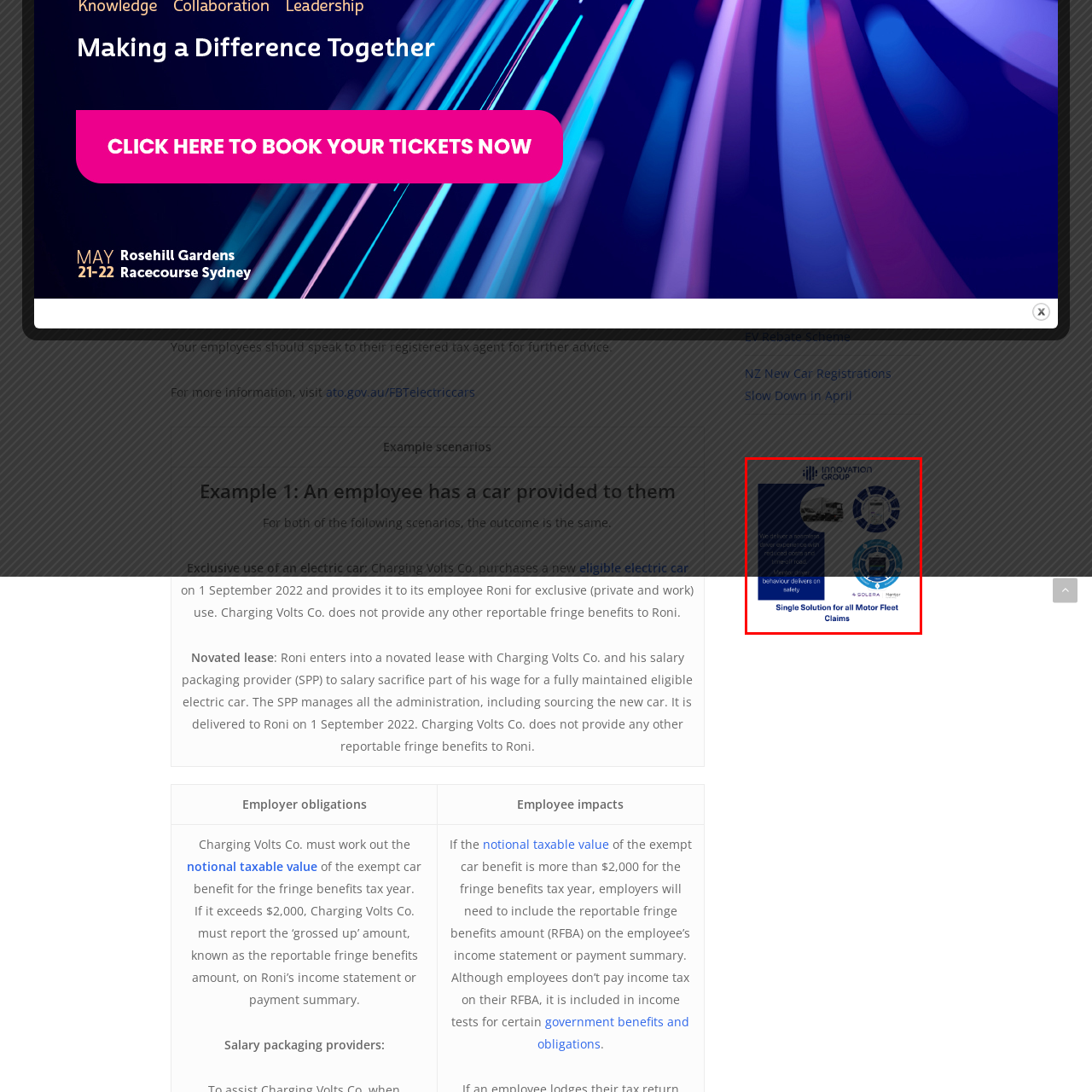Check the section outlined in red, What aspect of fleet management does the graphic focus on? Please reply with a single word or phrase.

Innovation and safety